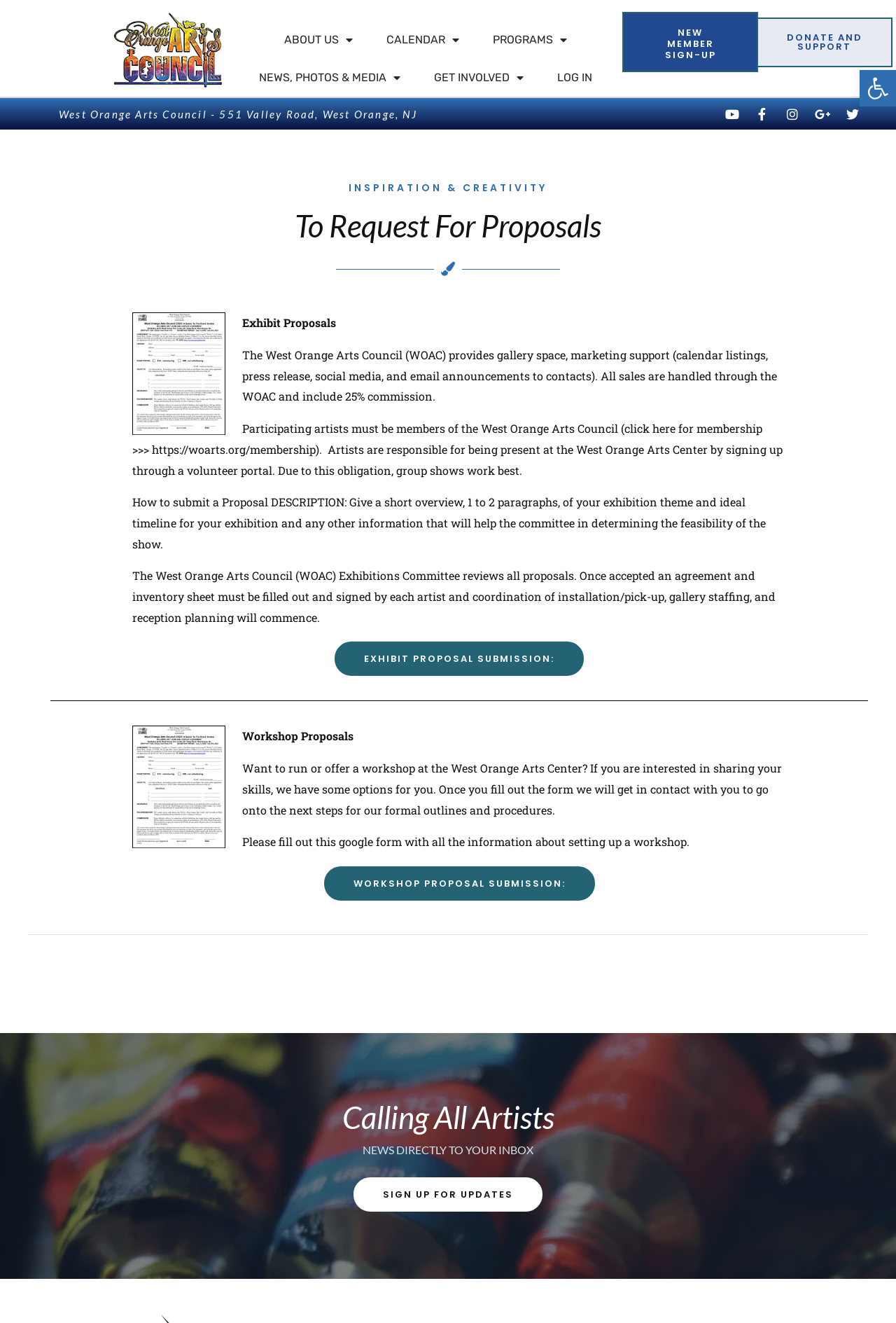Give a complete and precise description of the webpage's appearance.

The webpage is about the West Orange Arts Council, showcasing their mission to cultivate, inspire, and support the arts within their community. At the top right corner, there is a button to open the toolbar accessibility tools, accompanied by an image. Below this, there is a navigation menu with links to different sections, including "About Us", "Calendar", "Programs", "News, Photos & Media", and "Get Involved". 

On the left side, there is a heading with the organization's name and address. Below this, there are links to social media platforms, including YouTube, Facebook, Instagram, Google+, and Twitter. 

The main content of the page is divided into two sections. The first section is about exhibit proposals, with a heading "INSPIRATION & CREATIVITY" and a subheading "To Request For Proposals". This section provides information about the organization's gallery space, marketing support, and commission rates. It also outlines the requirements for participating artists, including membership and presence at the West Orange Arts Center. There is a link to submit an exhibit proposal and a description of the proposal submission process.

The second section is about workshop proposals, with a heading "Calling All Artists". This section invites artists to share their skills by offering workshops at the West Orange Arts Center. It provides information about the process of setting up a workshop and includes a link to submit a workshop proposal.

At the bottom of the page, there is a section to sign up for updates, with a heading "NEWS DIRECTLY TO YOUR INBOX" and a link to register.